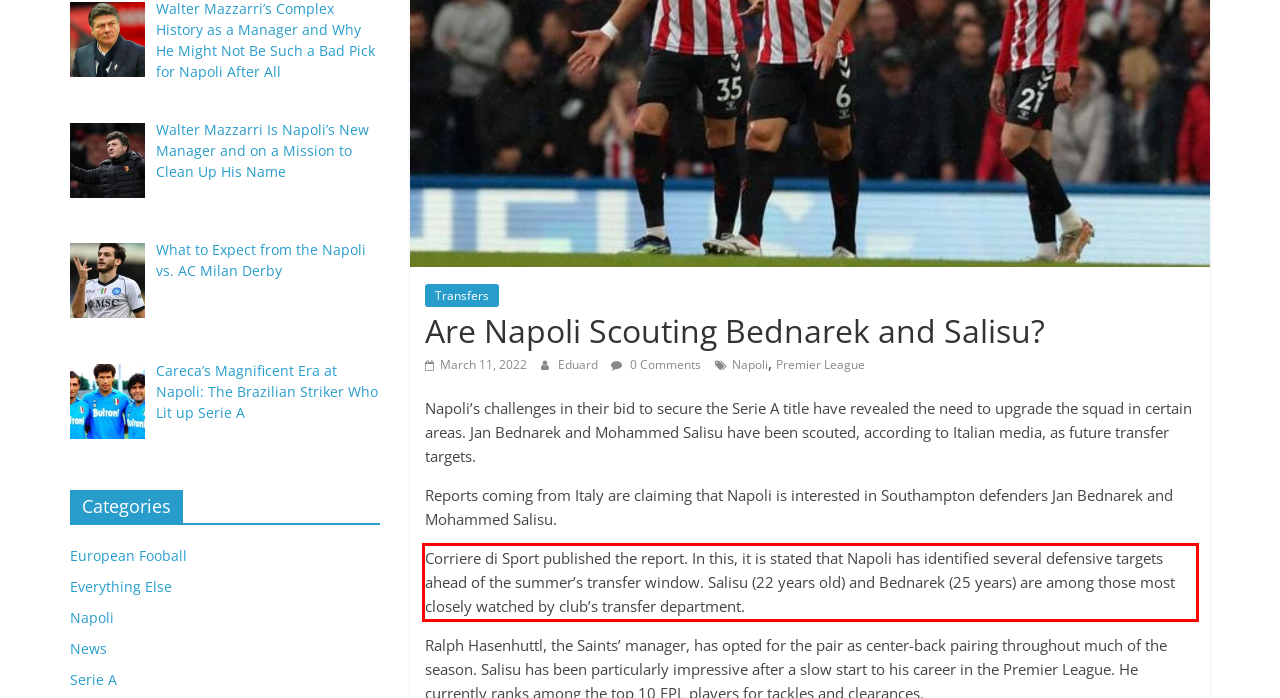Given a webpage screenshot, identify the text inside the red bounding box using OCR and extract it.

Corriere di Sport published the report. In this, it is stated that Napoli has identified several defensive targets ahead of the summer’s transfer window. Salisu (22 years old) and Bednarek (25 years) are among those most closely watched by club’s transfer department.